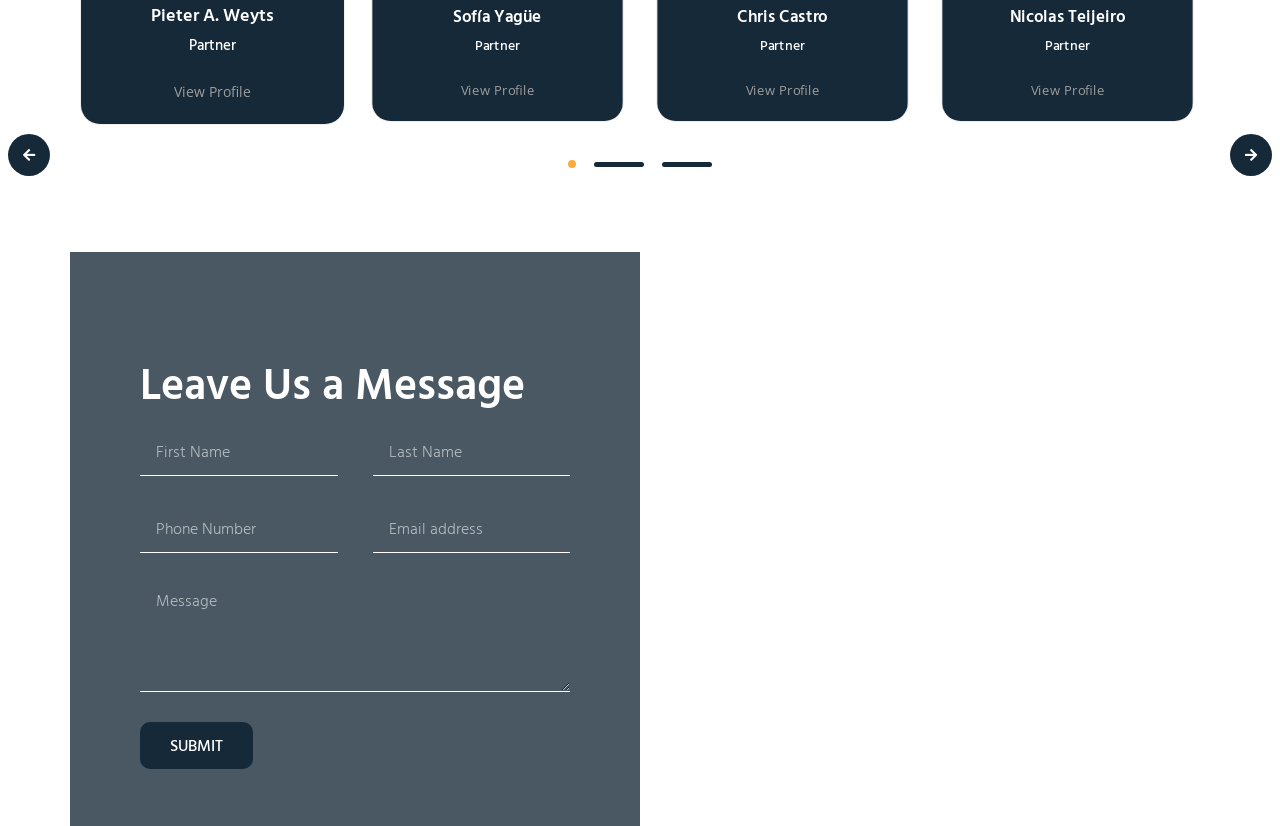Determine the bounding box coordinates of the clickable element necessary to fulfill the instruction: "Click the left arrow button". Provide the coordinates as four float numbers within the 0 to 1 range, i.e., [left, top, right, bottom].

[0.006, 0.162, 0.039, 0.213]